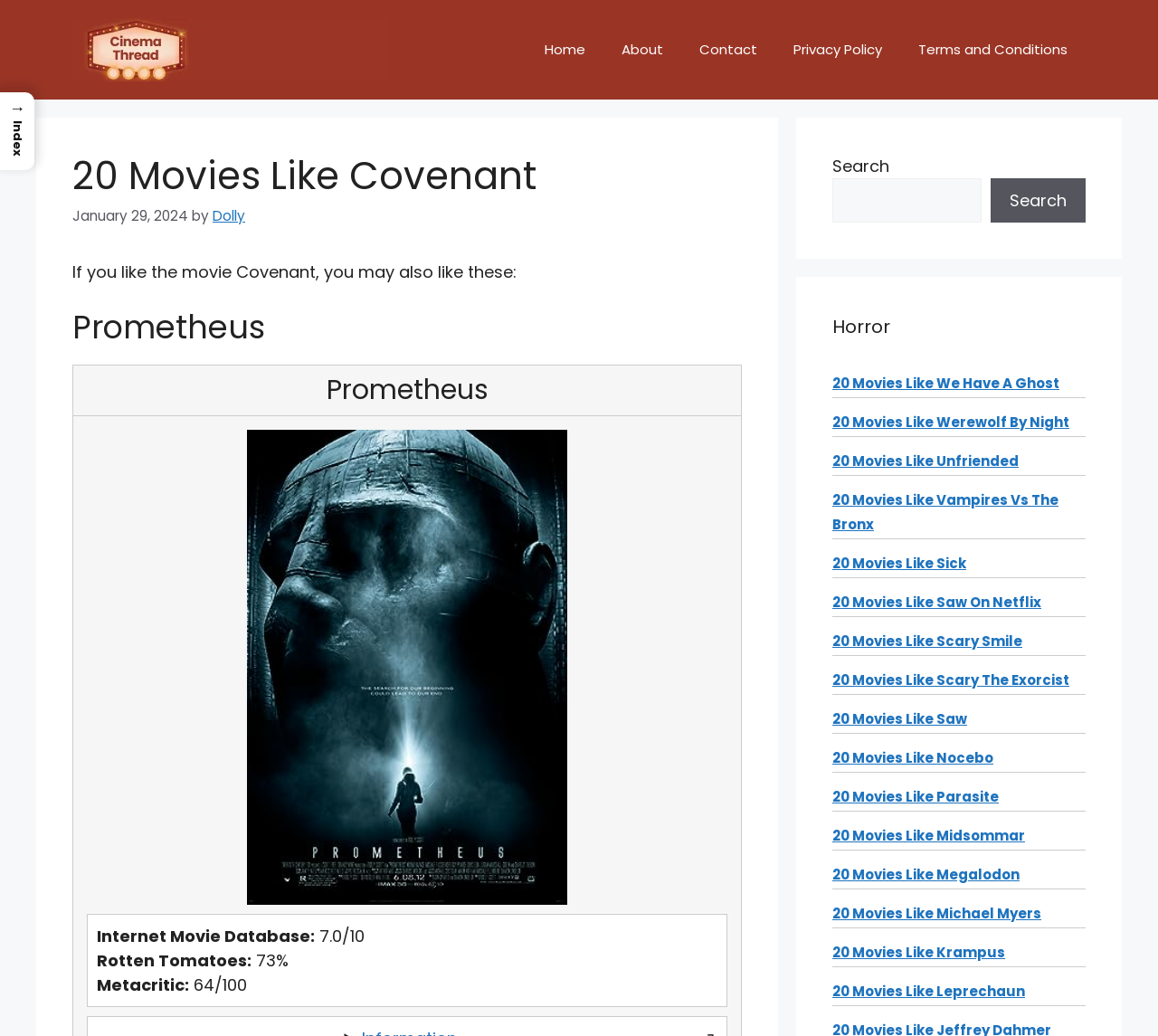What is the category of the movies listed on the webpage?
Based on the image, answer the question with as much detail as possible.

The category of the movies listed on the webpage can be found in the heading element, which is located in the complementary section and says 'Horror'.